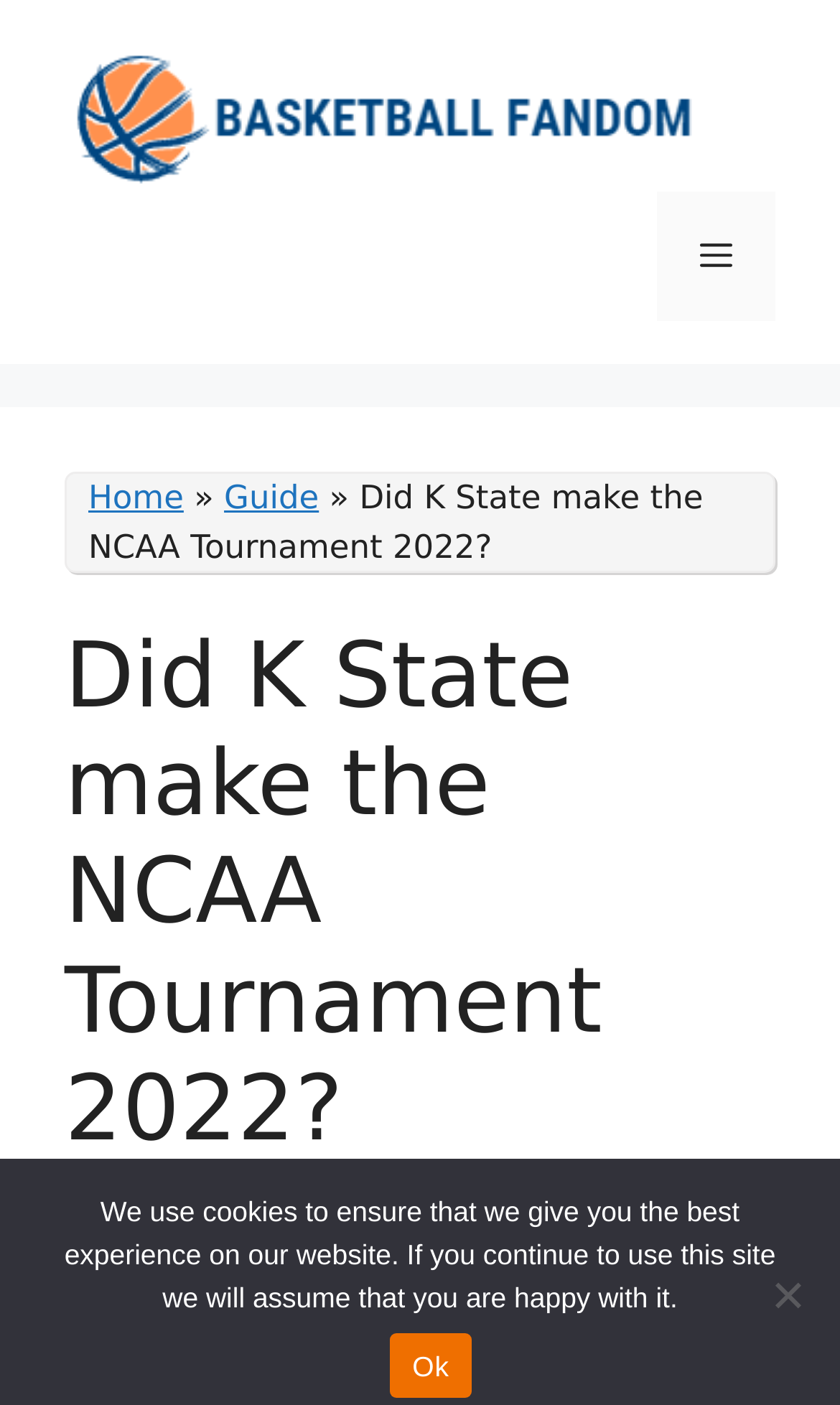What is the topic of the current article?
Please utilize the information in the image to give a detailed response to the question.

I found the topic of the current article by examining the heading element, which contains the text 'Did K State make the NCAA Tournament 2022?'.